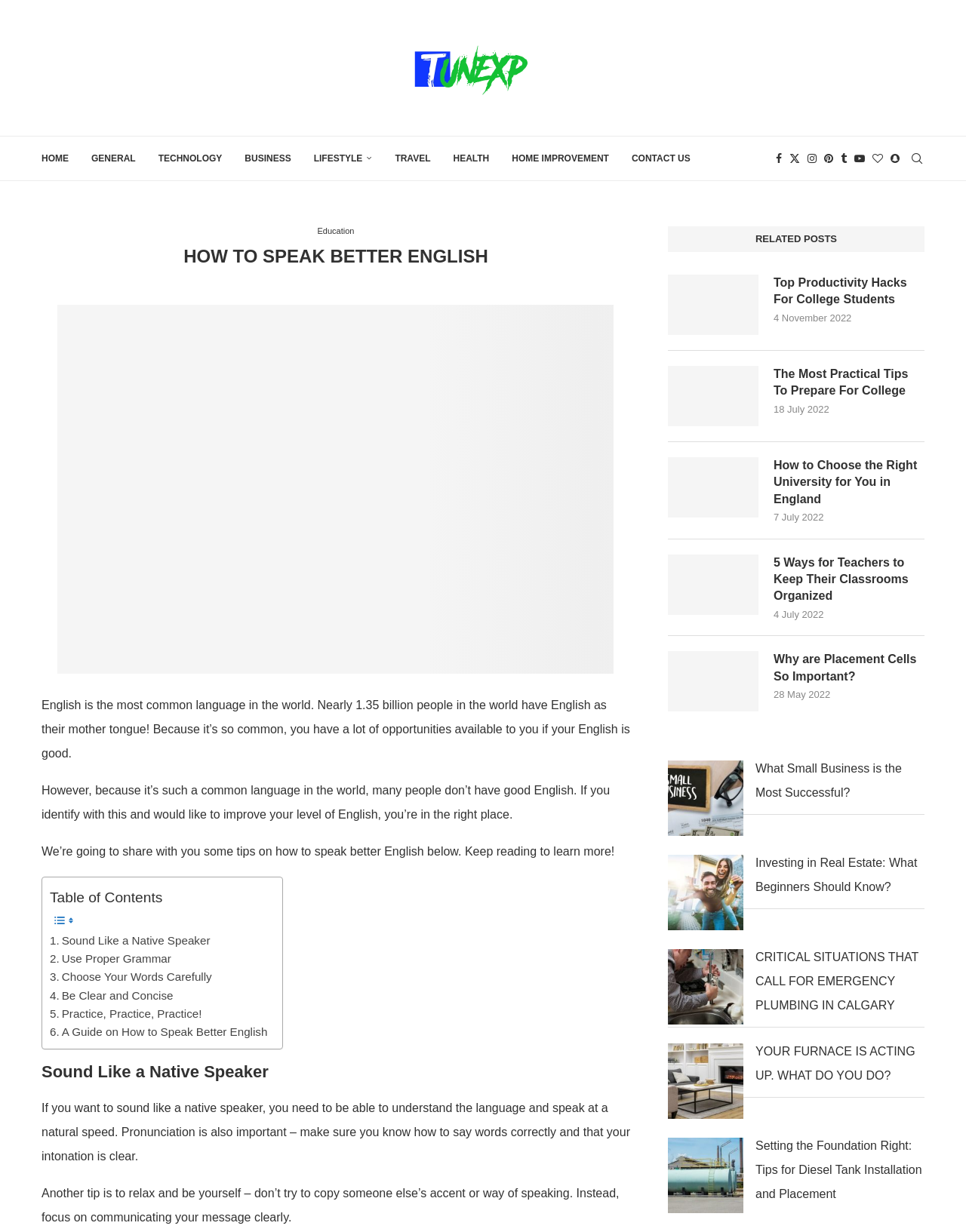Please mark the clickable region by giving the bounding box coordinates needed to complete this instruction: "Read the article 'How to Speak Better English'".

[0.043, 0.199, 0.652, 0.218]